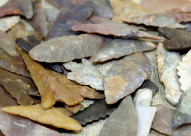Respond to the question below with a concise word or phrase:
What was the primary purpose of the arrowheads?

Hunting and tool-making